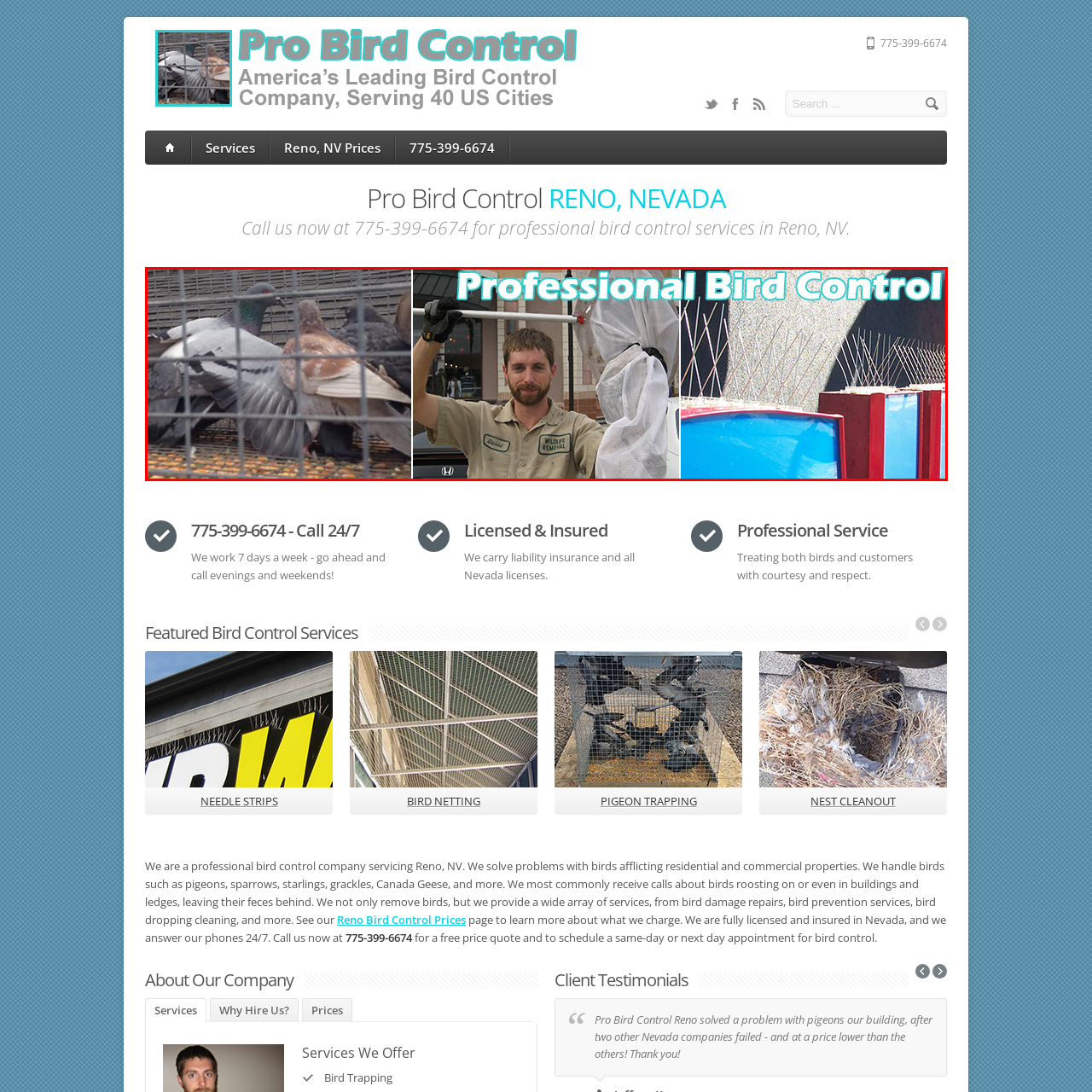What is the purpose of the spikes shown in the image?  
Observe the image highlighted by the red bounding box and supply a detailed response derived from the visual information in the image.

The spikes shown in the image are an example of bird deterrents, which are effective prevention methods to keep buildings free from unwanted avian visitors, as mentioned in the caption.